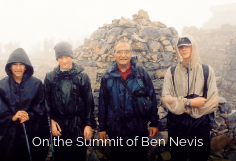Why are the hikers dressed in waterproof gear?
Based on the image, provide your answer in one word or phrase.

Due to misty and damp conditions